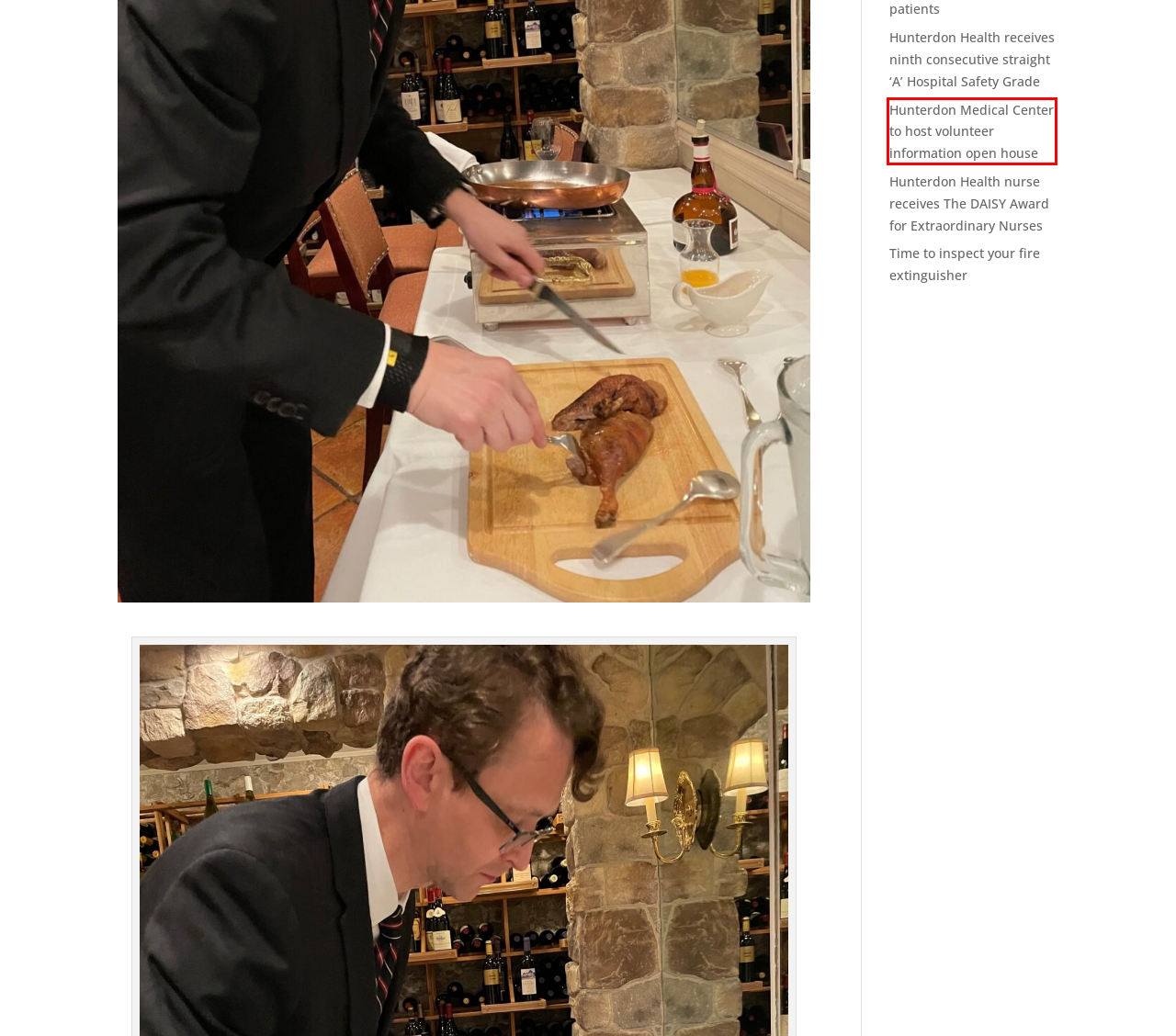Observe the webpage screenshot and focus on the red bounding box surrounding a UI element. Choose the most appropriate webpage description that corresponds to the new webpage after clicking the element in the bounding box. Here are the candidates:
A. LocalLife - CMS -
B. Time to inspect your fire extinguisher - LocalLife - CMS
C. Hunterdon Medical Center to host volunteer information open house - LocalLife - CMS
D. Sussex-Warren-Bergen-Passaic Counties Archives - LocalLife - CMS
E. Middlesex County Archives - LocalLife - CMS
F. Hunterdon Health receives ninth consecutive straight ‘A’ Hospital Safety Grade - LocalLife - CMS
G. Essex County Archives - LocalLife - CMS
H. Hunterdon Health nurse receives The DAISY Award for Extraordinary Nurses - LocalLife - CMS

C